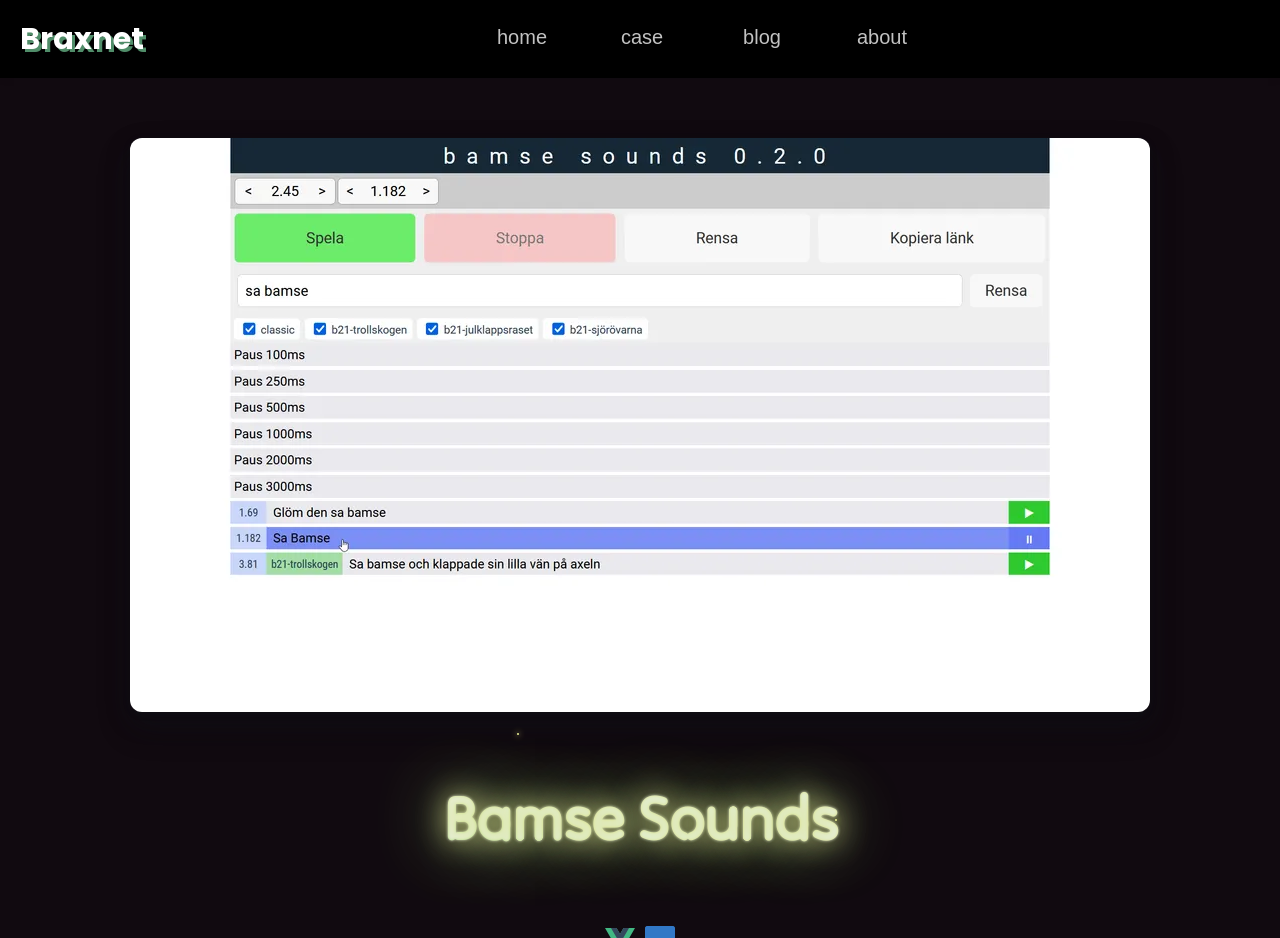Look at the image and write a detailed answer to the question: 
How many elements are there in the top navigation menu?

I counted the number of elements in the top navigation menu, which include the 'Braxnet' link, the 'home' link, the 'case' link, the 'blog' link, and the 'about' link, and found that there are 5 elements in total.